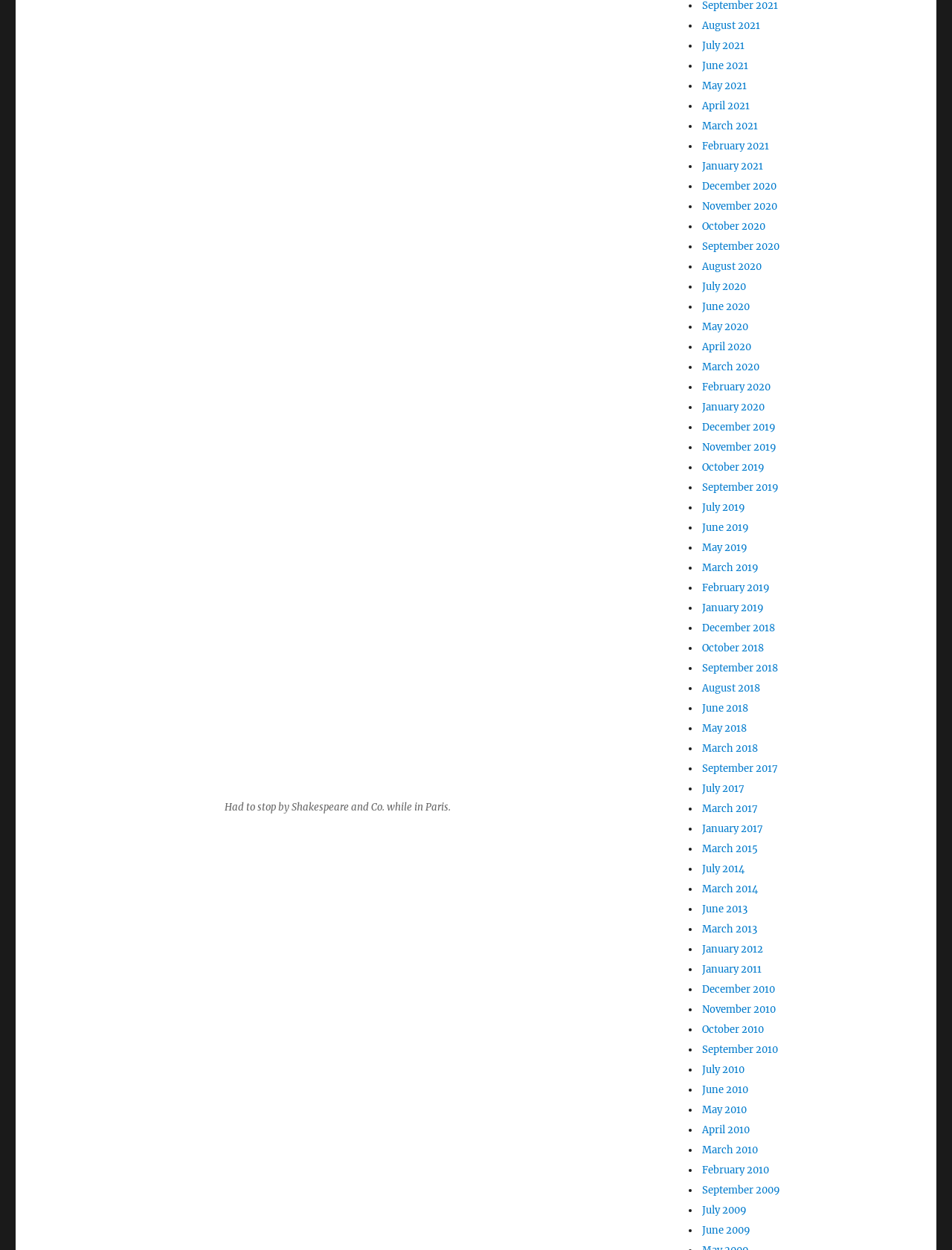Respond to the following question with a brief word or phrase:
What is the earliest month listed in the webpage?

December 2018